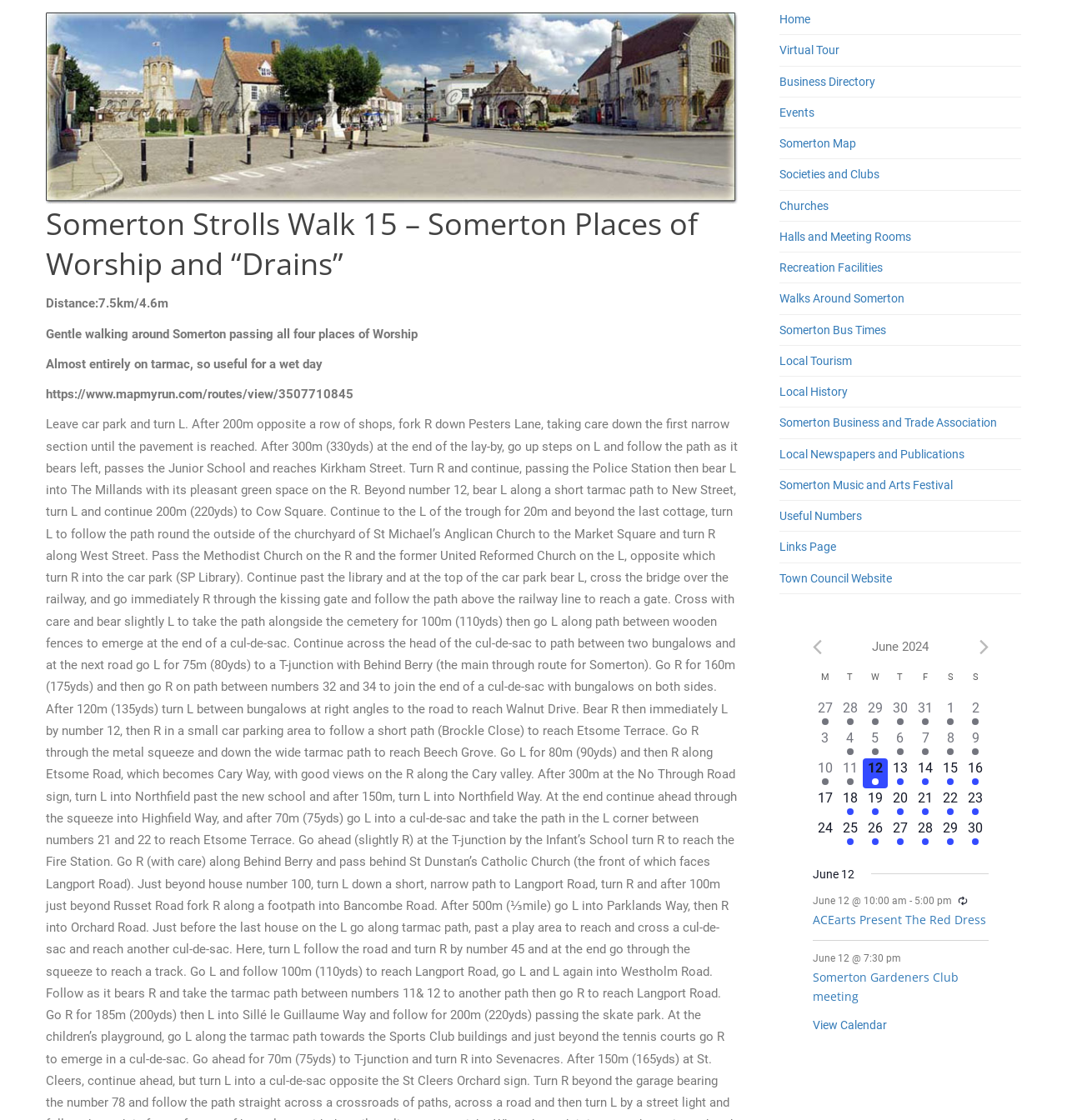Please specify the bounding box coordinates of the area that should be clicked to accomplish the following instruction: "Check the 'Somerton Places of Worship and “Drains”' walk details". The coordinates should consist of four float numbers between 0 and 1, i.e., [left, top, right, bottom].

[0.043, 0.264, 0.158, 0.278]